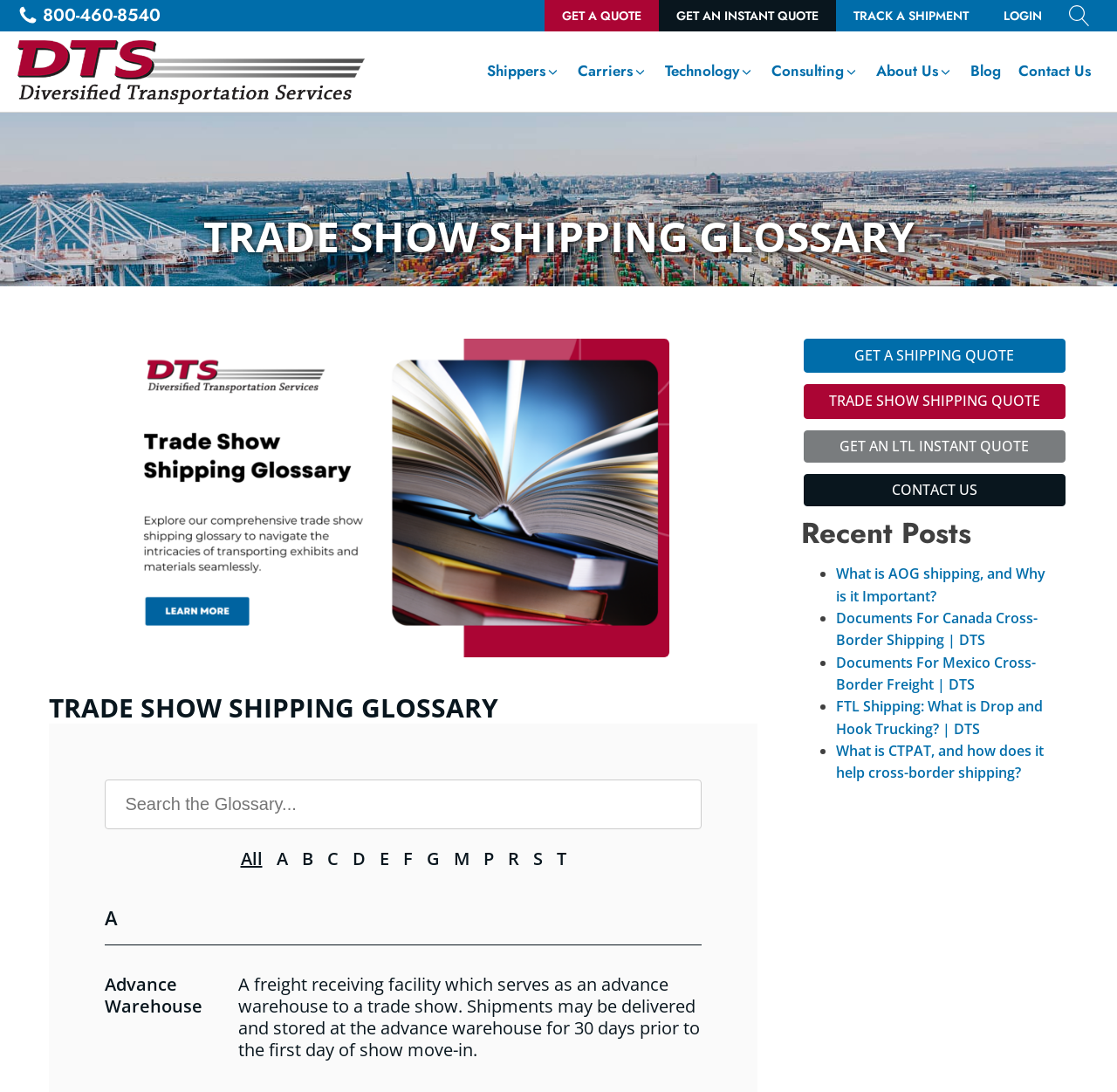Give the bounding box coordinates for the element described as: "Contact Us".

[0.904, 0.029, 0.984, 0.102]